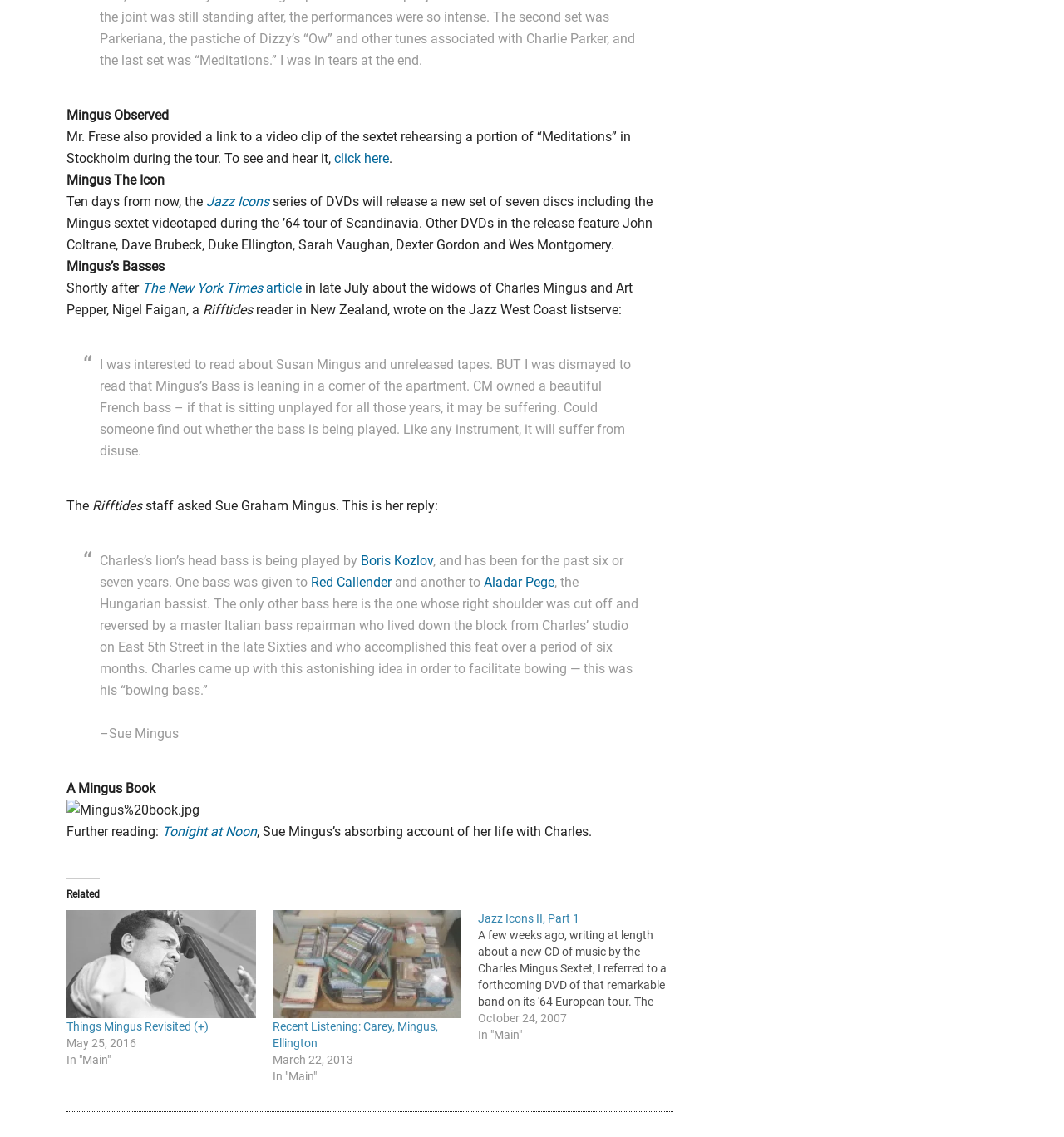Please give the bounding box coordinates of the area that should be clicked to fulfill the following instruction: "go to the Things Mingus Revisited page". The coordinates should be in the format of four float numbers from 0 to 1, i.e., [left, top, right, bottom].

[0.062, 0.801, 0.24, 0.896]